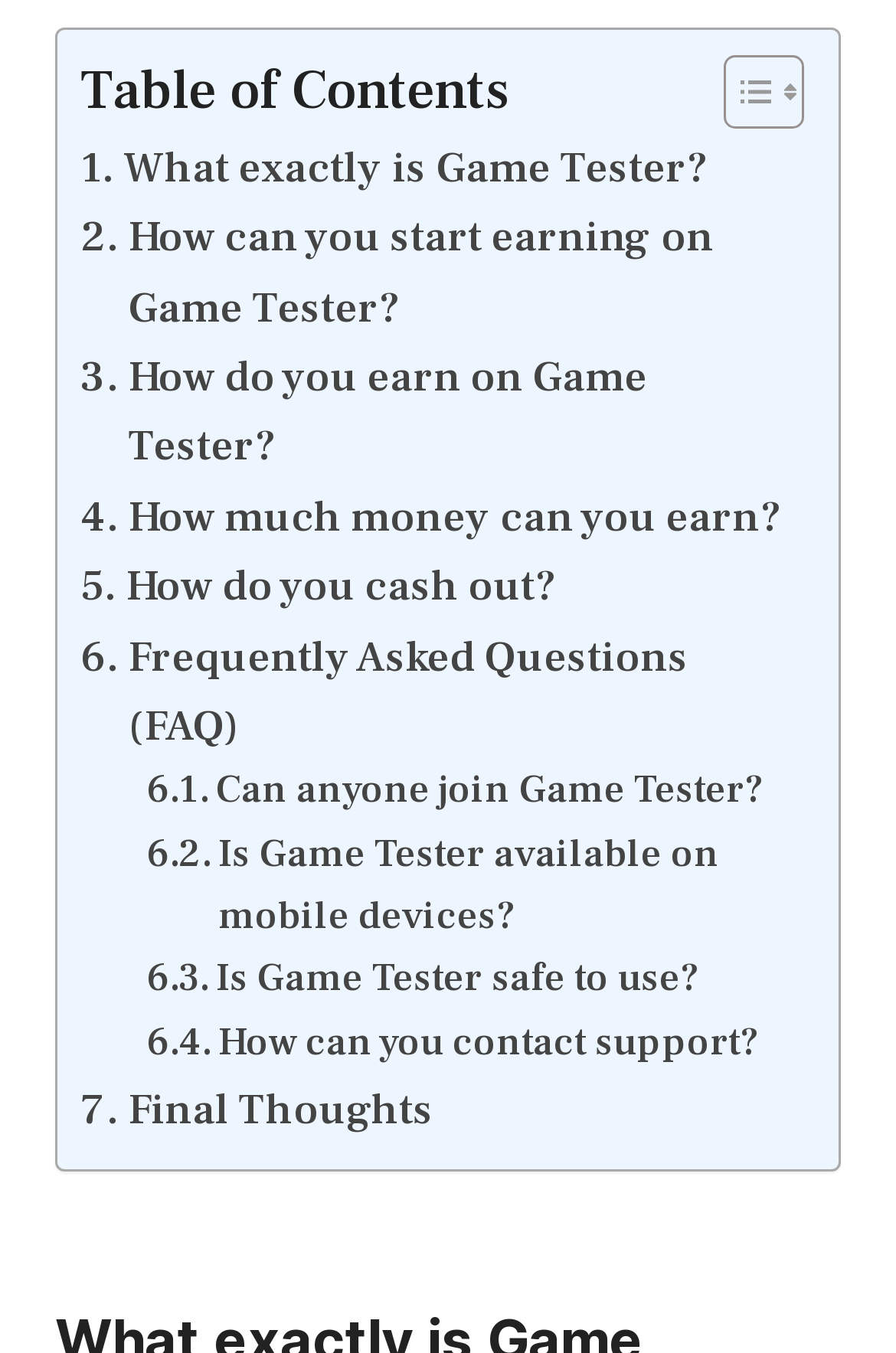Provide the bounding box coordinates of the HTML element described as: "How do you cash out?​". The bounding box coordinates should be four float numbers between 0 and 1, i.e., [left, top, right, bottom].

[0.09, 0.408, 0.62, 0.459]